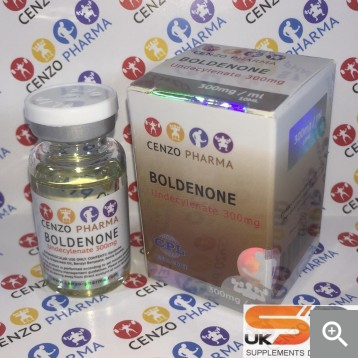Give an elaborate caption for the image.

This image showcases a product from Cenzo Pharma, specifically a vial and box of Boldenone Undecylenate 300mg. The vial, filled with a clear liquid, is labeled with "CENZO PHARMA" and prominently features the word "BOLDENONE." The packaging is visually appealing, with a shiny finish, and includes details about the product, such as the dosage (300mg) and contents (10ml). Surrounding the product is a backdrop filled with the brand's logo and other related imagery that represents the UK supplements market. This presentation is indicative of a premium anabolic substance often used for enhancing strength and muscle mass in athletic settings.